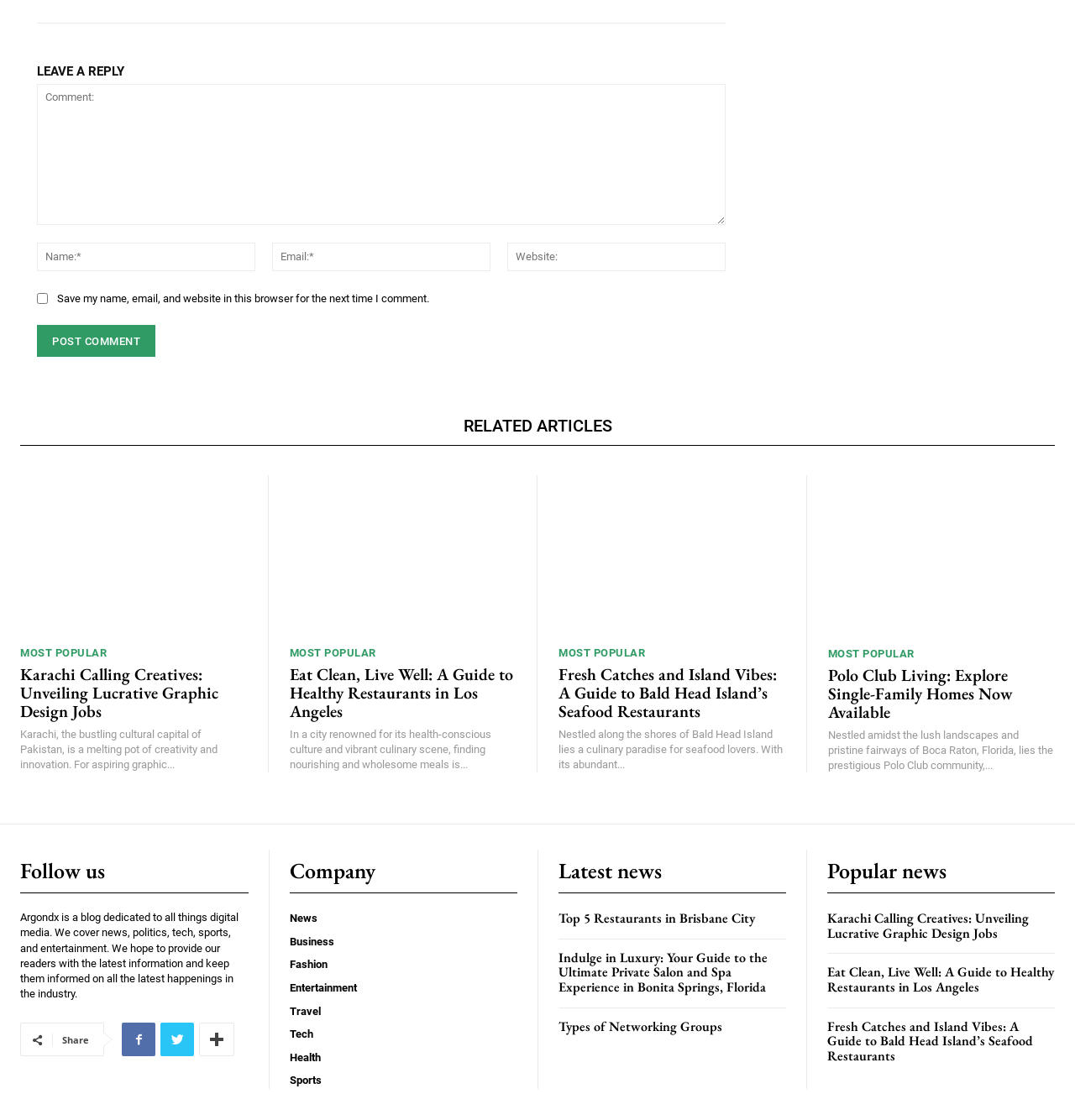Find and indicate the bounding box coordinates of the region you should select to follow the given instruction: "Follow us on social media".

[0.058, 0.923, 0.083, 0.934]